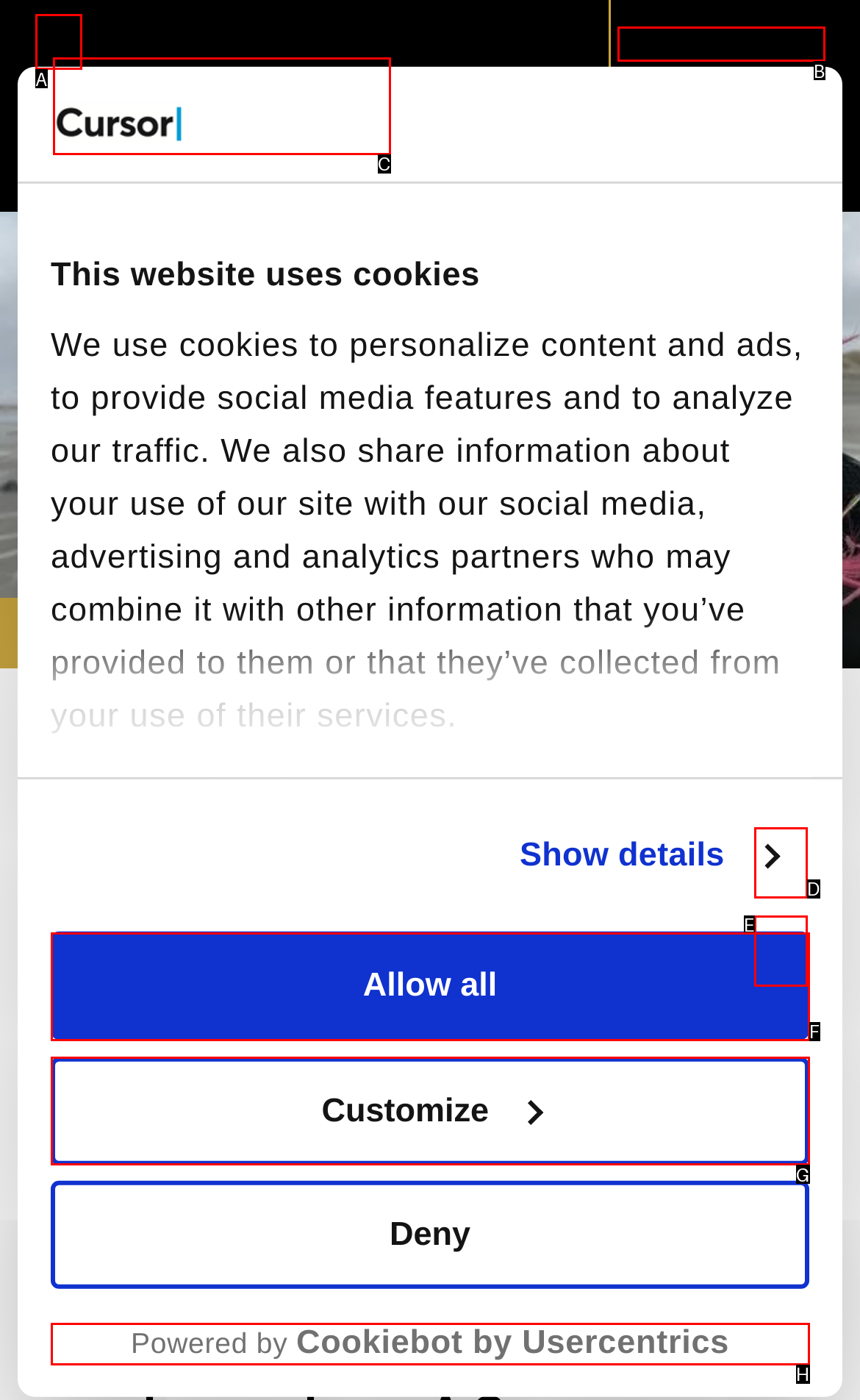Identify the letter of the UI element you need to select to accomplish the task: Back to top.
Respond with the option's letter from the given choices directly.

B